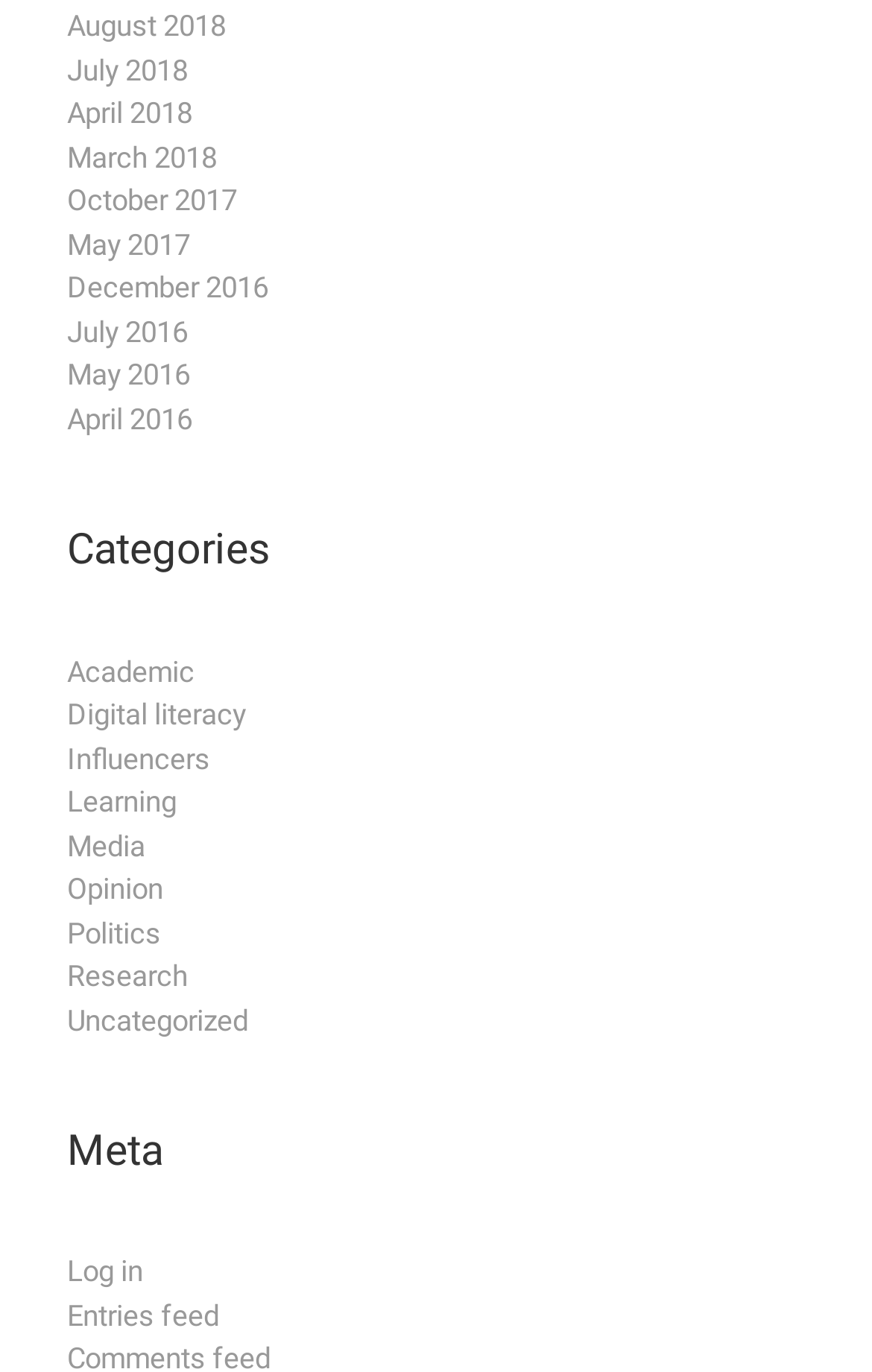Can you determine the bounding box coordinates of the area that needs to be clicked to fulfill the following instruction: "Log in to the website"?

[0.077, 0.911, 0.164, 0.942]